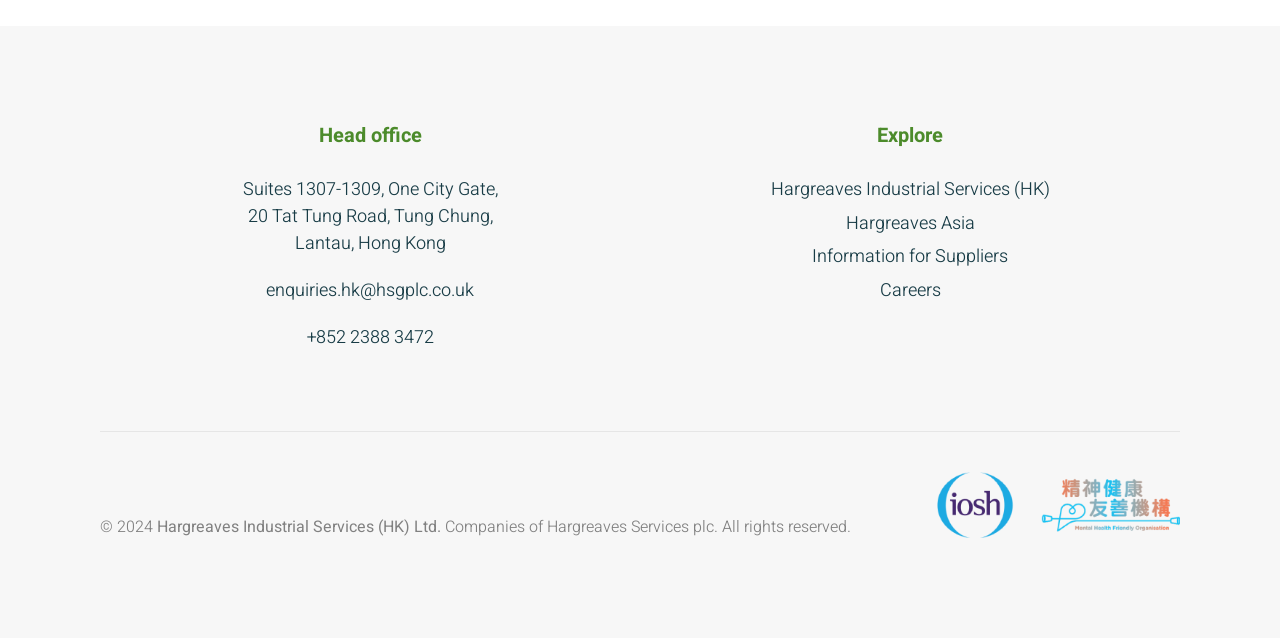What is the phone number of the head office?
Look at the image and respond with a single word or a short phrase.

+852 2388 3472